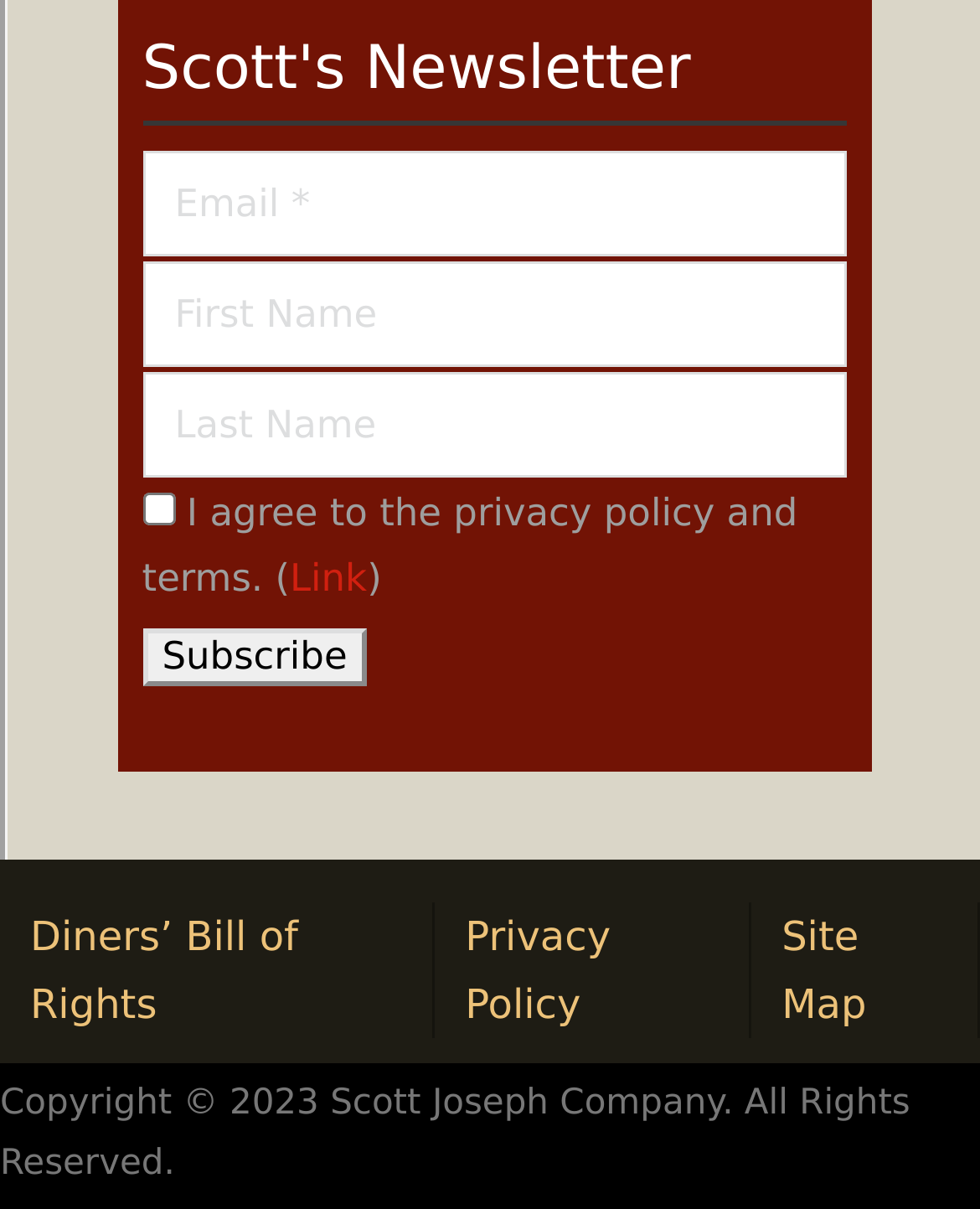Locate the bounding box coordinates of the element I should click to achieve the following instruction: "View the Privacy Policy".

[0.444, 0.746, 0.767, 0.859]